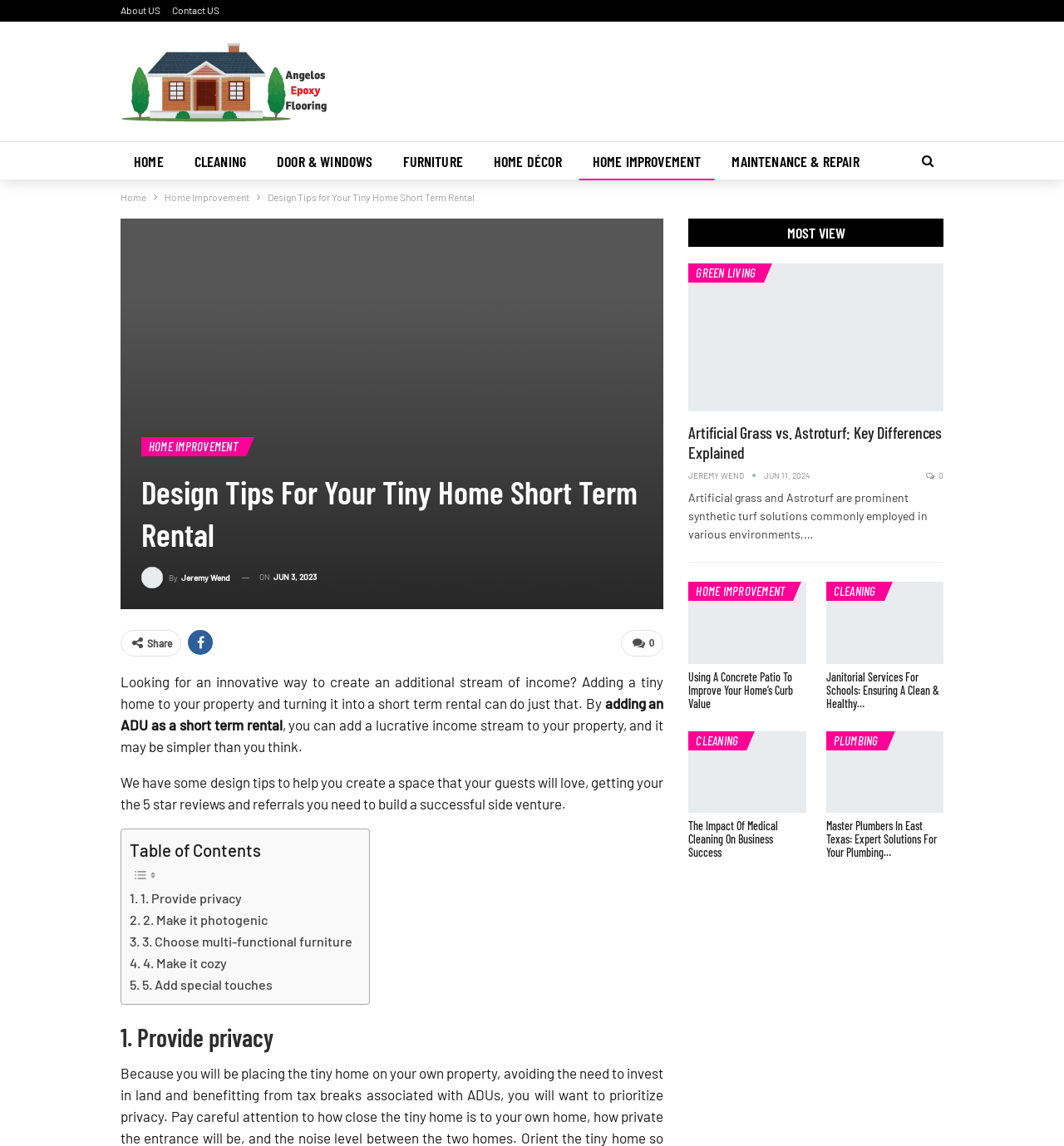Give a one-word or one-phrase response to the question: 
What is the date of this article?

JUN 3, 2023